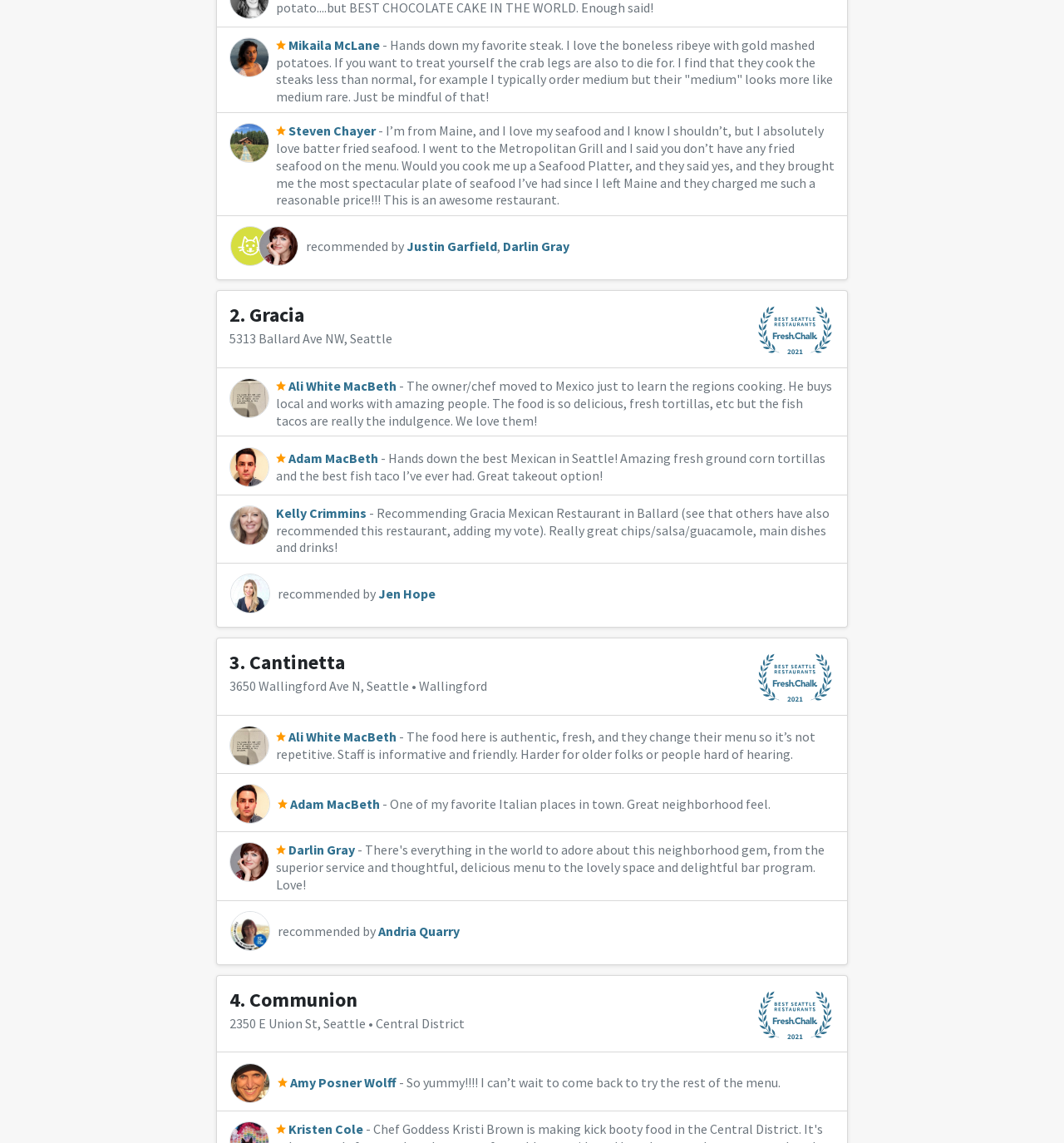Find the bounding box coordinates corresponding to the UI element with the description: "Darlin Gray". The coordinates should be formatted as [left, top, right, bottom], with values as floats between 0 and 1.

[0.259, 0.736, 0.334, 0.751]